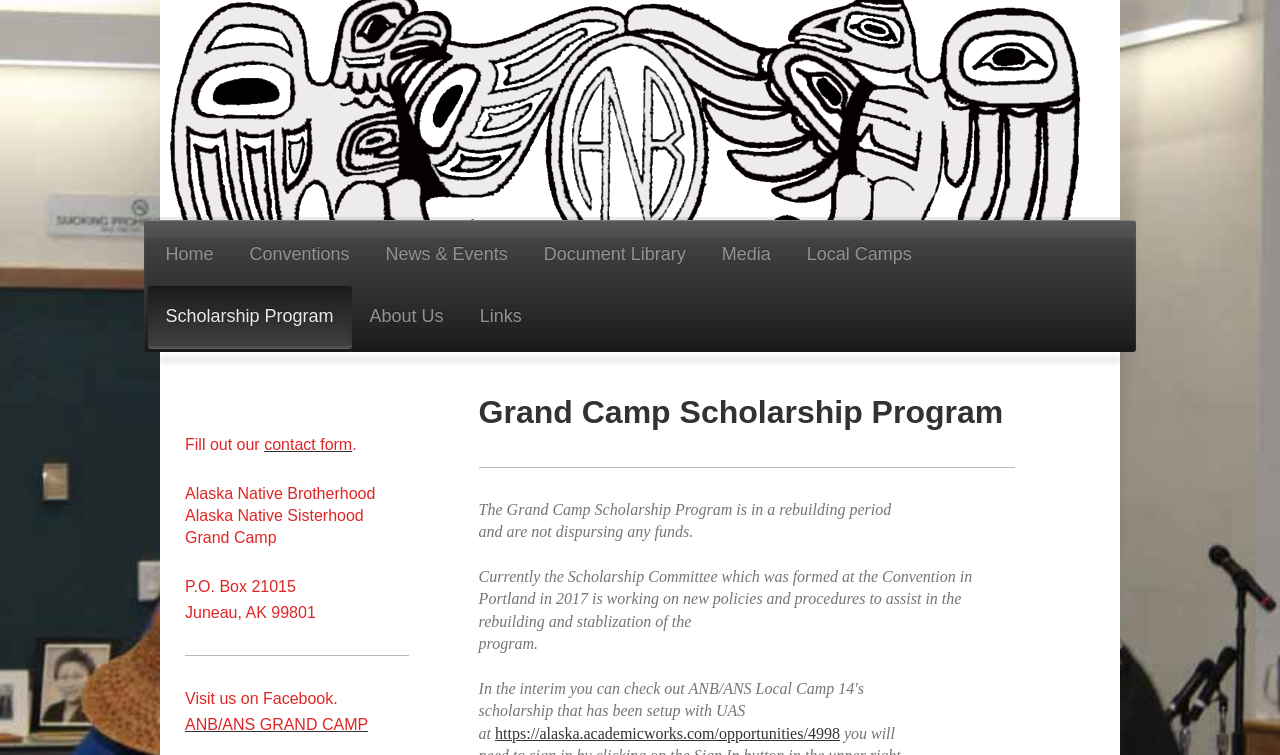Extract the bounding box coordinates for the UI element described by the text: "Newsletter". The coordinates should be in the form of [left, top, right, bottom] with values between 0 and 1.

None